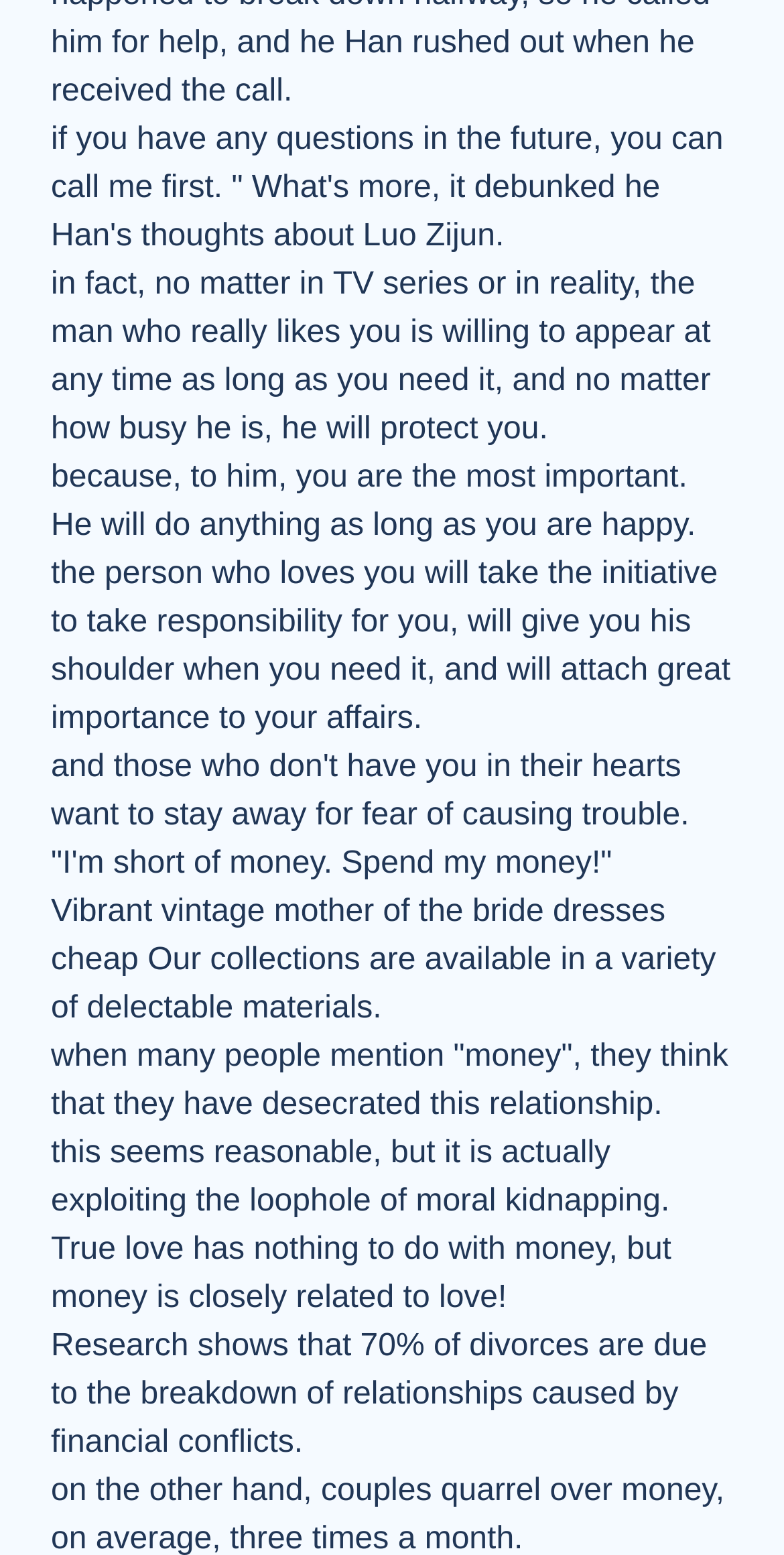What percentage of divorces are caused by financial conflicts?
Use the image to give a comprehensive and detailed response to the question.

According to the text on the webpage, 'Research shows that 70% of divorces are due to the breakdown of relationships caused by financial conflicts', indicating that financial issues are a significant contributor to relationship problems.